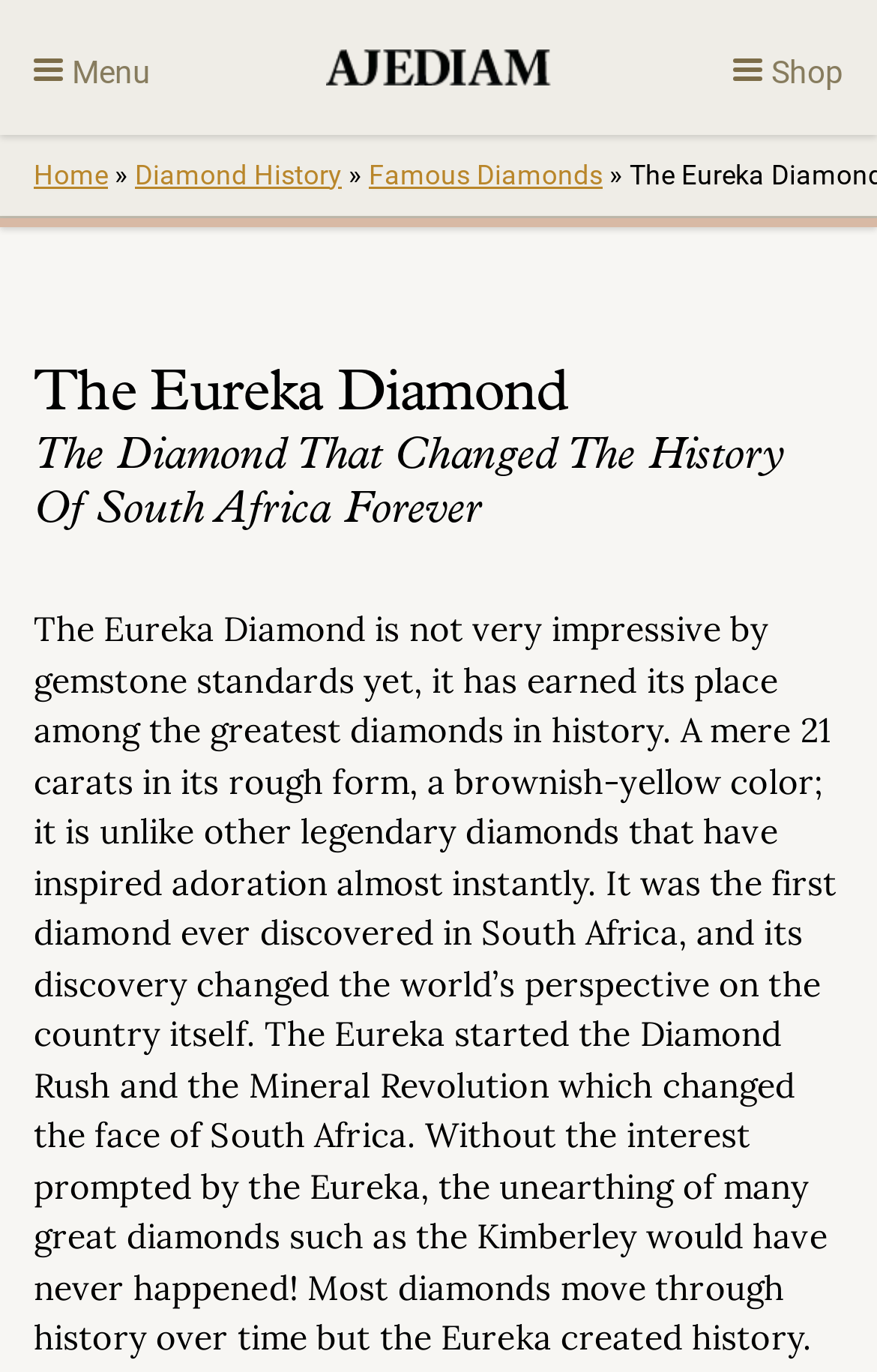Explain in detail what is displayed on the webpage.

The webpage is about the Eureka Diamond, a famous diamond in history. At the top left corner, there is a menu button labeled "Menu". Next to it, on the top center, is the logo of Ajediam, which is an image with a link to the Ajediam website. On the top right corner, there is a "Shop" button.

Below the top navigation bar, there are three main links: "Diamonds", "Fine Jewelry", and "Engagement", which span the entire width of the page. Underneath these links, there is a dropdown menu with a single item "En".

On the left side of the page, there is a navigation breadcrumbs section, which shows the page hierarchy. It starts with "Home", followed by "Diamond History", then "Famous Diamonds", and finally the current page, "The Eureka Diamond".

The main content of the page is divided into two sections. The first section has a heading "The Eureka Diamond" and a subheading "The Diamond That Changed The History Of South Africa Forever". The second section is a long paragraph that describes the Eureka Diamond, its history, and its significance. The text explains that the Eureka Diamond is a 21-carat brownish-yellow diamond that was the first diamond discovered in South Africa, which led to the Diamond Rush and the Mineral Revolution, changing the face of South Africa.